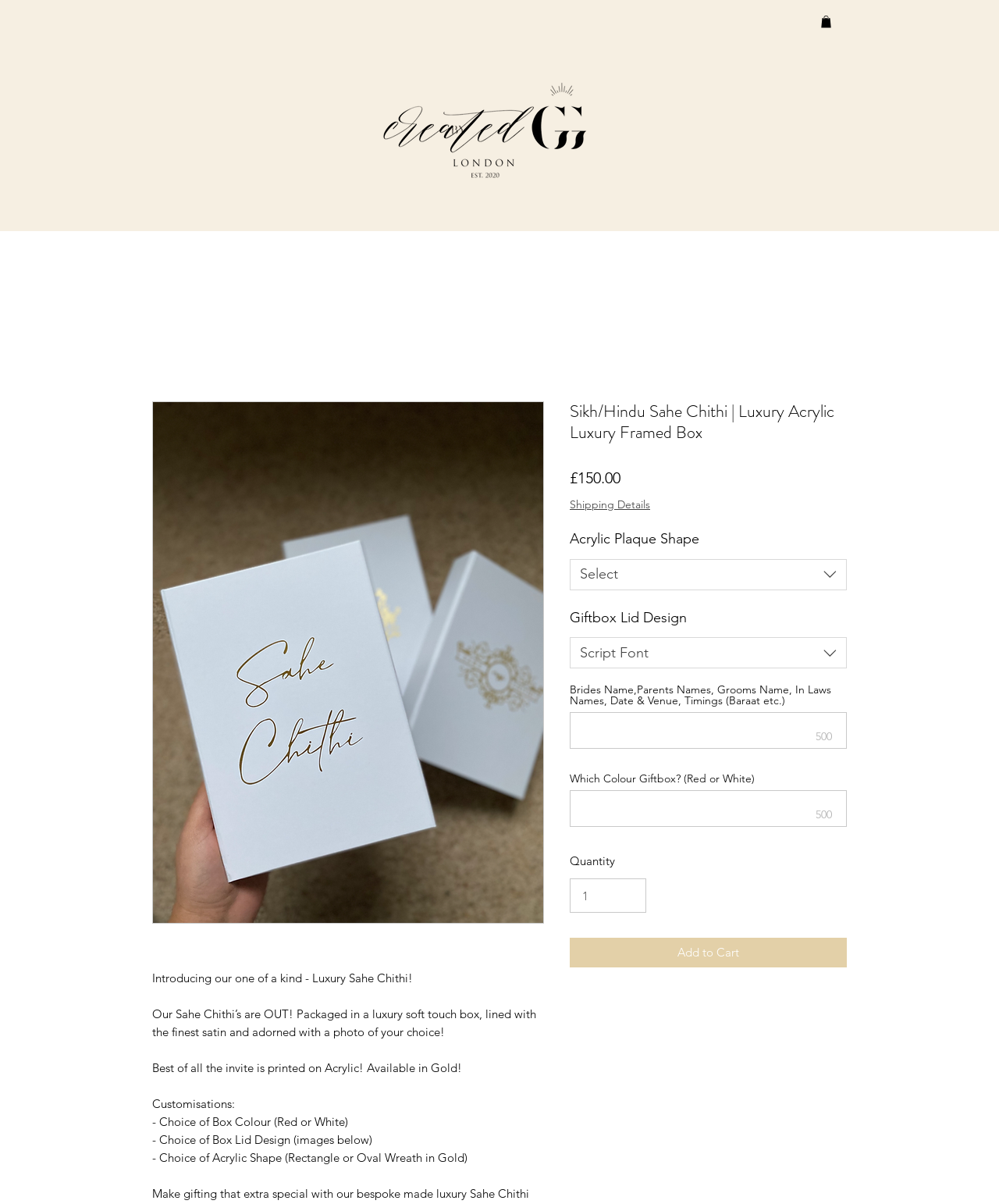Identify the bounding box coordinates of the clickable region necessary to fulfill the following instruction: "Click on NOW BOOKING 2024 WEDDING INVITE CLIENTS". The bounding box coordinates should be four float numbers between 0 and 1, i.e., [left, top, right, bottom].

[0.384, 0.016, 0.565, 0.023]